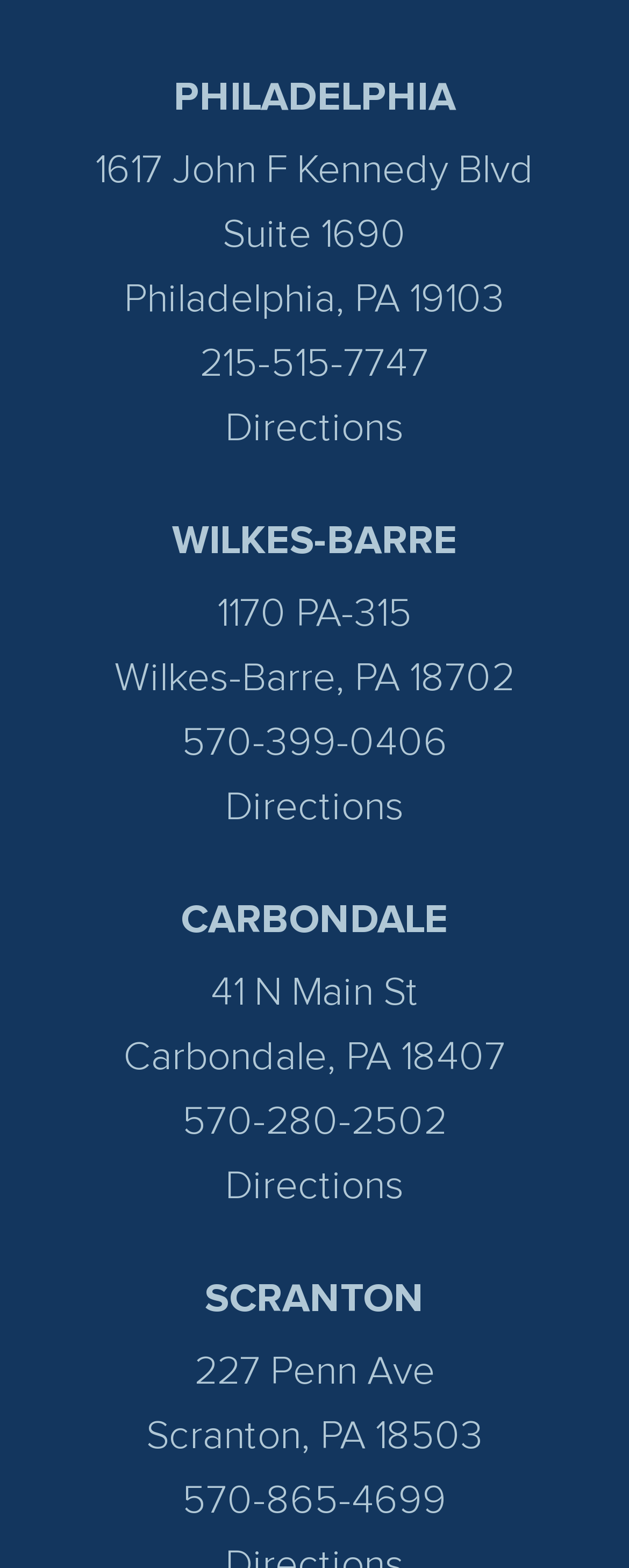Determine the bounding box coordinates for the region that must be clicked to execute the following instruction: "Click on PA Bar Association".

[0.308, 0.021, 0.692, 0.041]